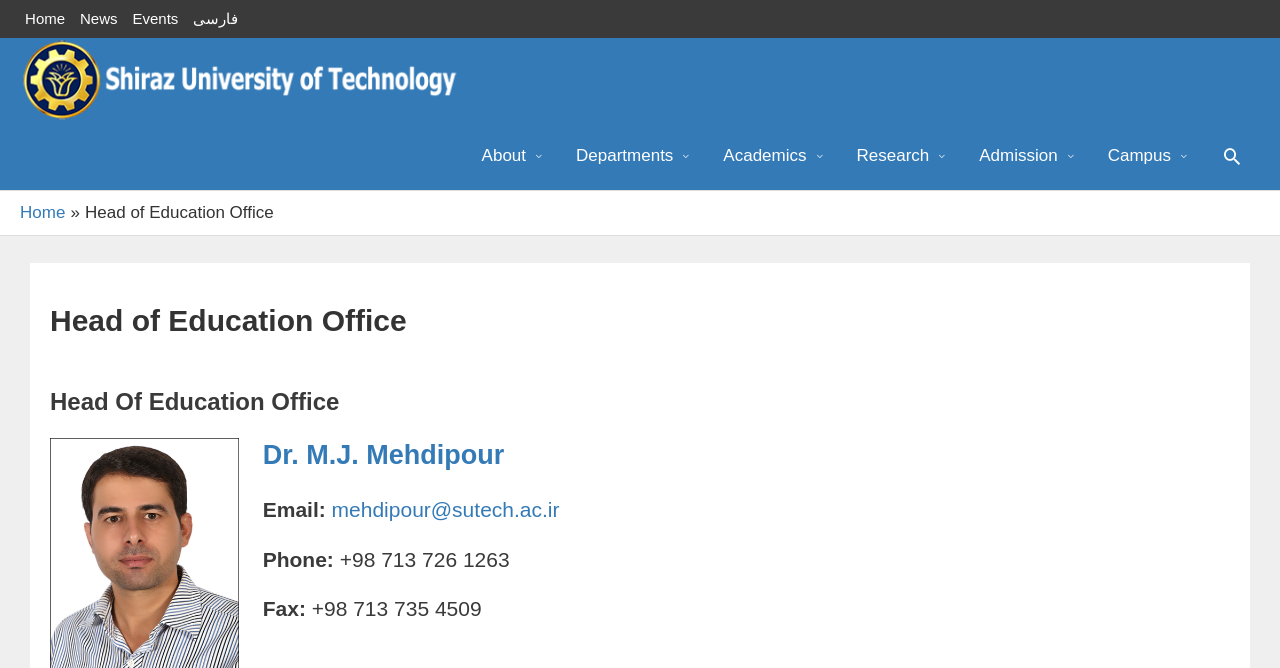Given the content of the image, can you provide a detailed answer to the question?
How many navigation links are there?

I counted the number of links under the 'Site Navigation' section, which are 'About', 'Departments', 'Academics', 'Research', 'Admission', 'Campus', and 'Search icon link'. Additionally, there are two more navigation links at the top, 'Home' and 'News', and one more 'فارسی'. Therefore, there are a total of 9 navigation links.